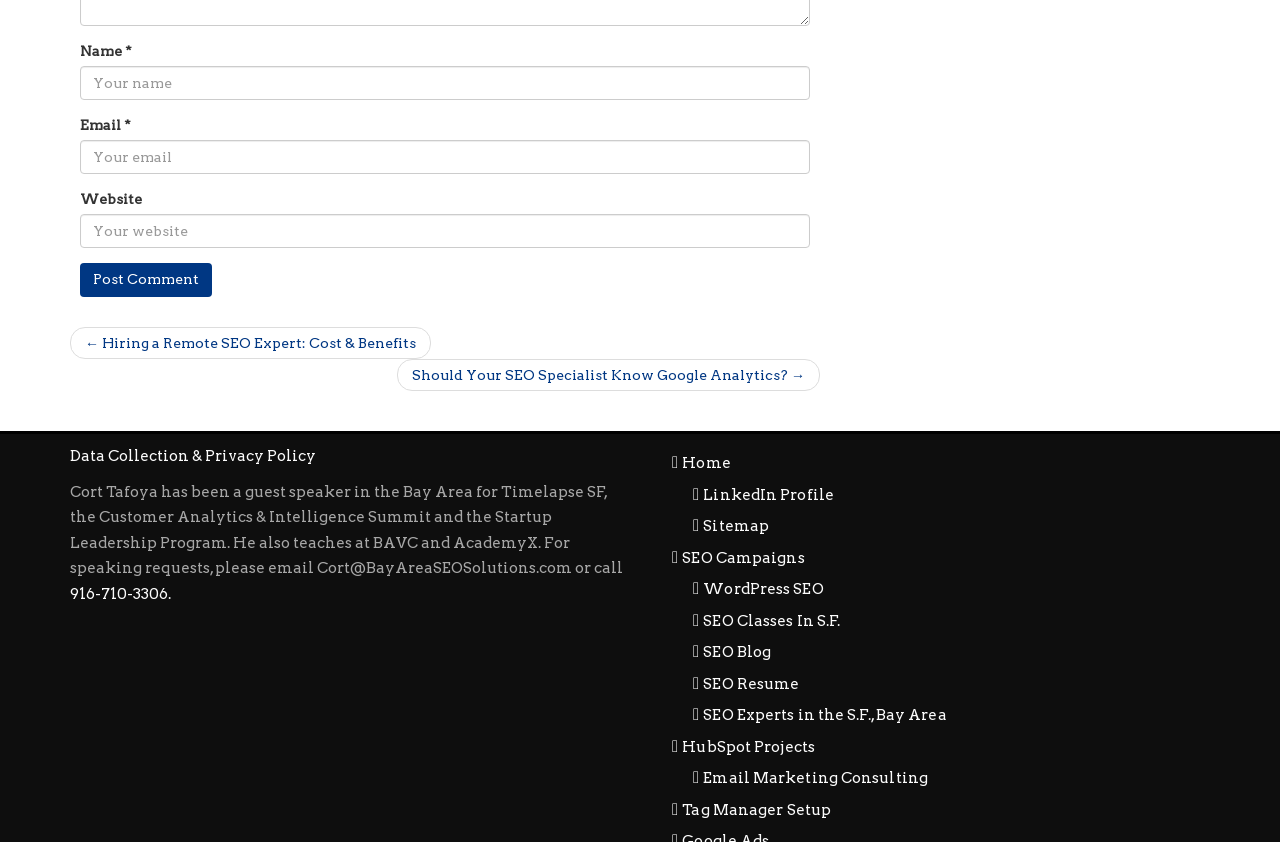Find the bounding box coordinates of the clickable area that will achieve the following instruction: "Click the Post Comment button".

[0.062, 0.313, 0.166, 0.353]